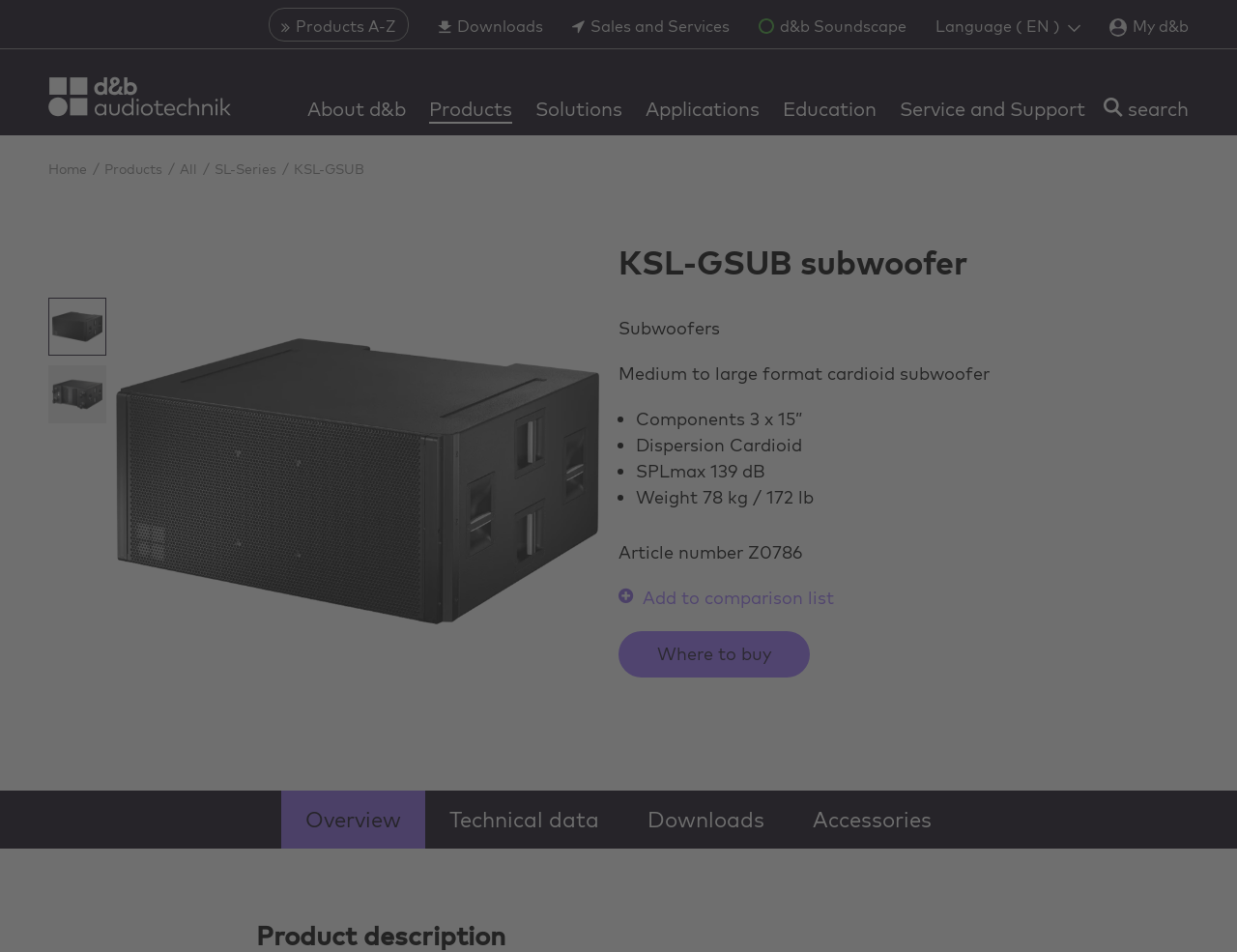Using the information in the image, give a comprehensive answer to the question: 
What is the dispersion pattern of the subwoofer?

The dispersion pattern of the subwoofer can be found in the list of features, where it is stated as 'Dispersion Cardioid'.